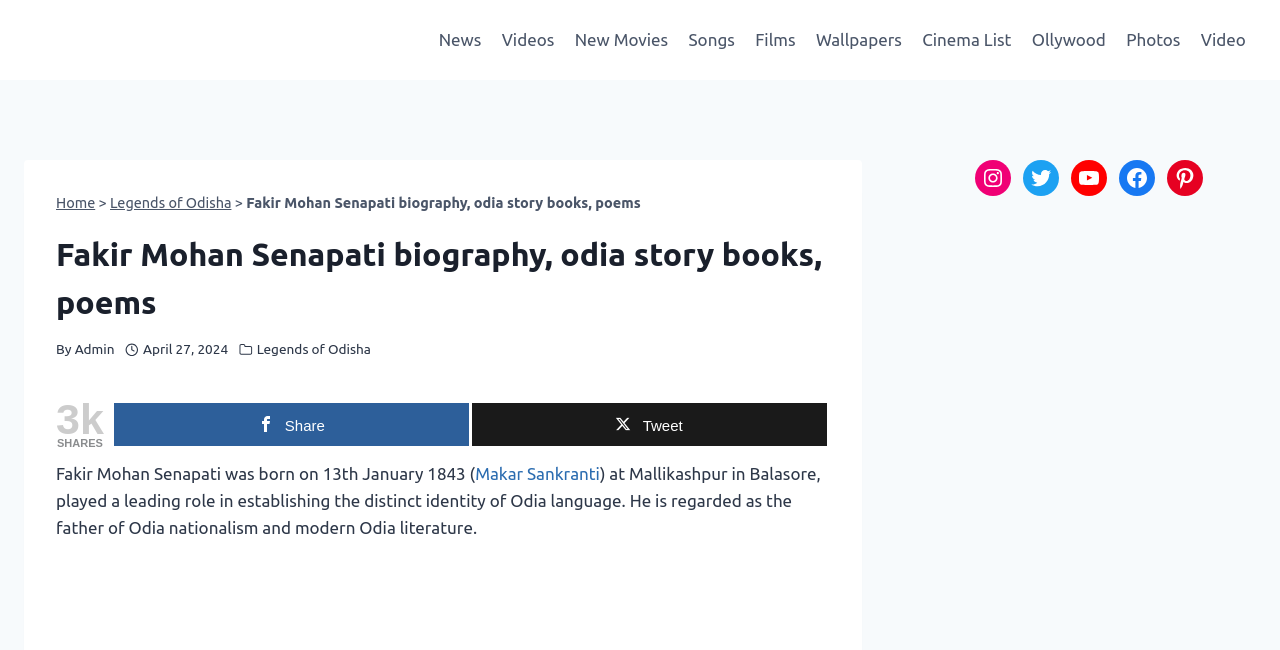How many shares does the article have?
Provide an in-depth and detailed explanation in response to the question.

I found the number of shares by looking at the social sharing buttons, which displays the number of shares as '3k'.